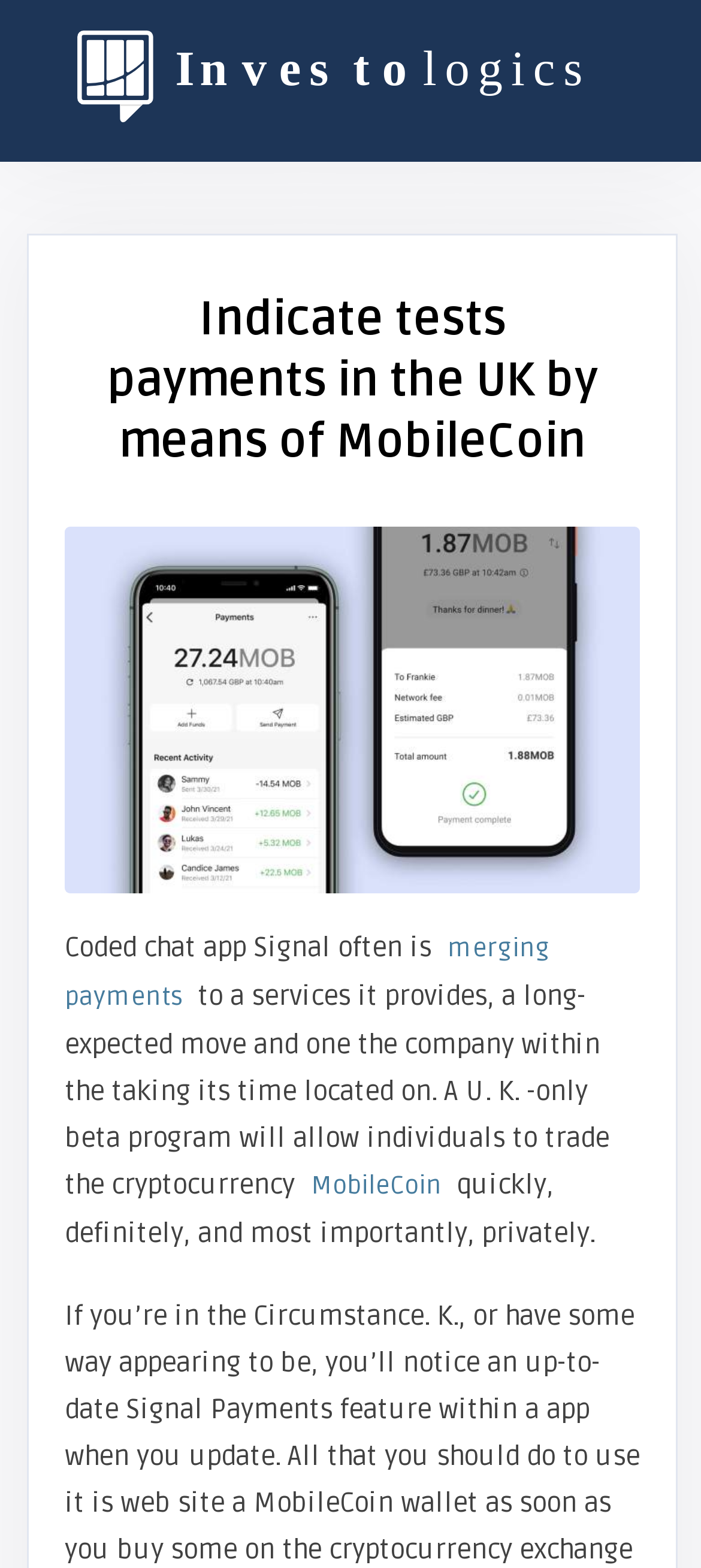What is the cryptocurrency being traded?
Provide a short answer using one word or a brief phrase based on the image.

MobileCoin